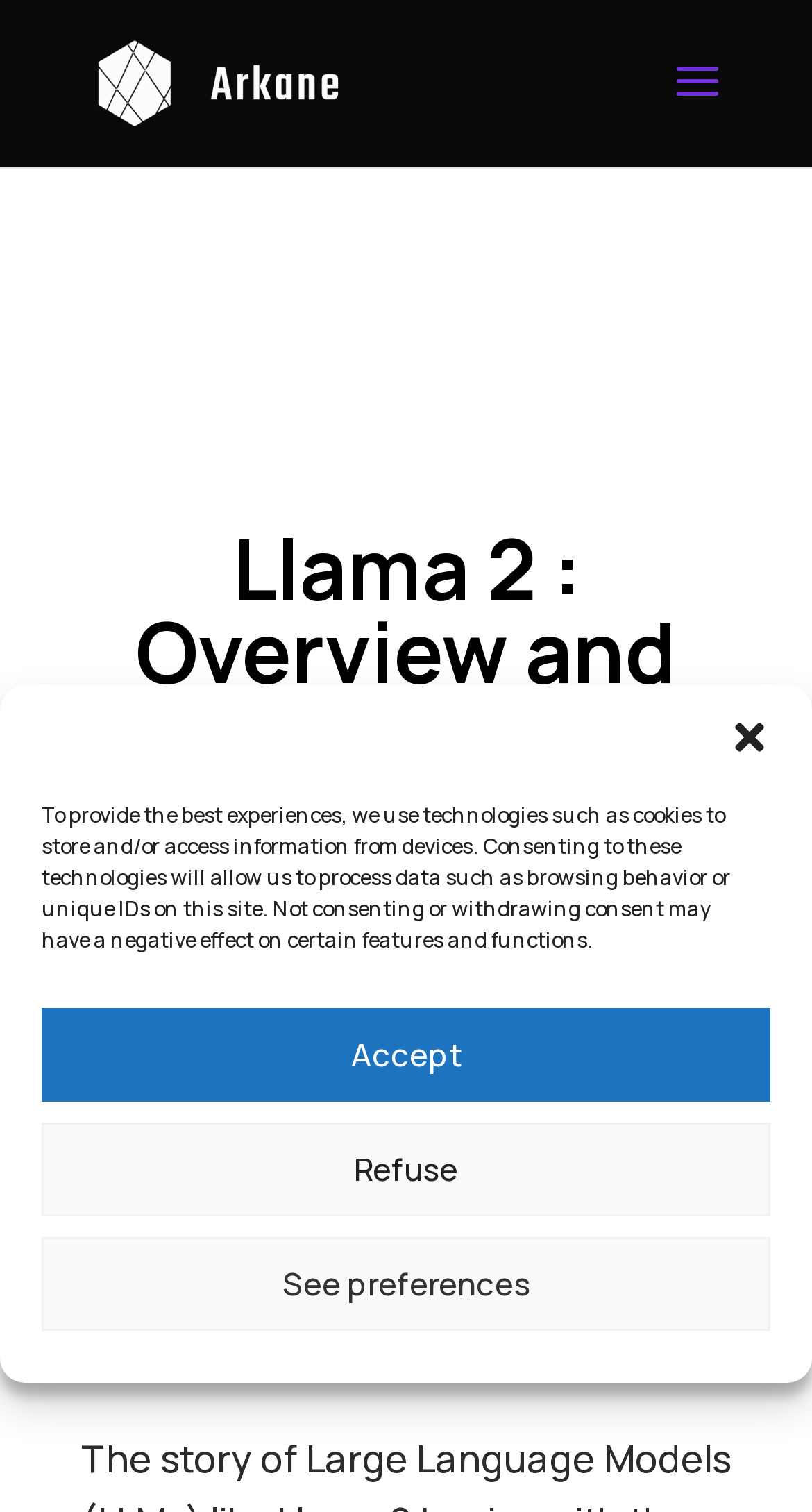Can you give a comprehensive explanation to the question given the content of the image?
What is the name of the company behind Llama 2?

I found the answer by looking at the top-left corner of the webpage, where I saw a link and an image with the text 'ArkaneCloud', which suggests that it is the company behind Llama 2.